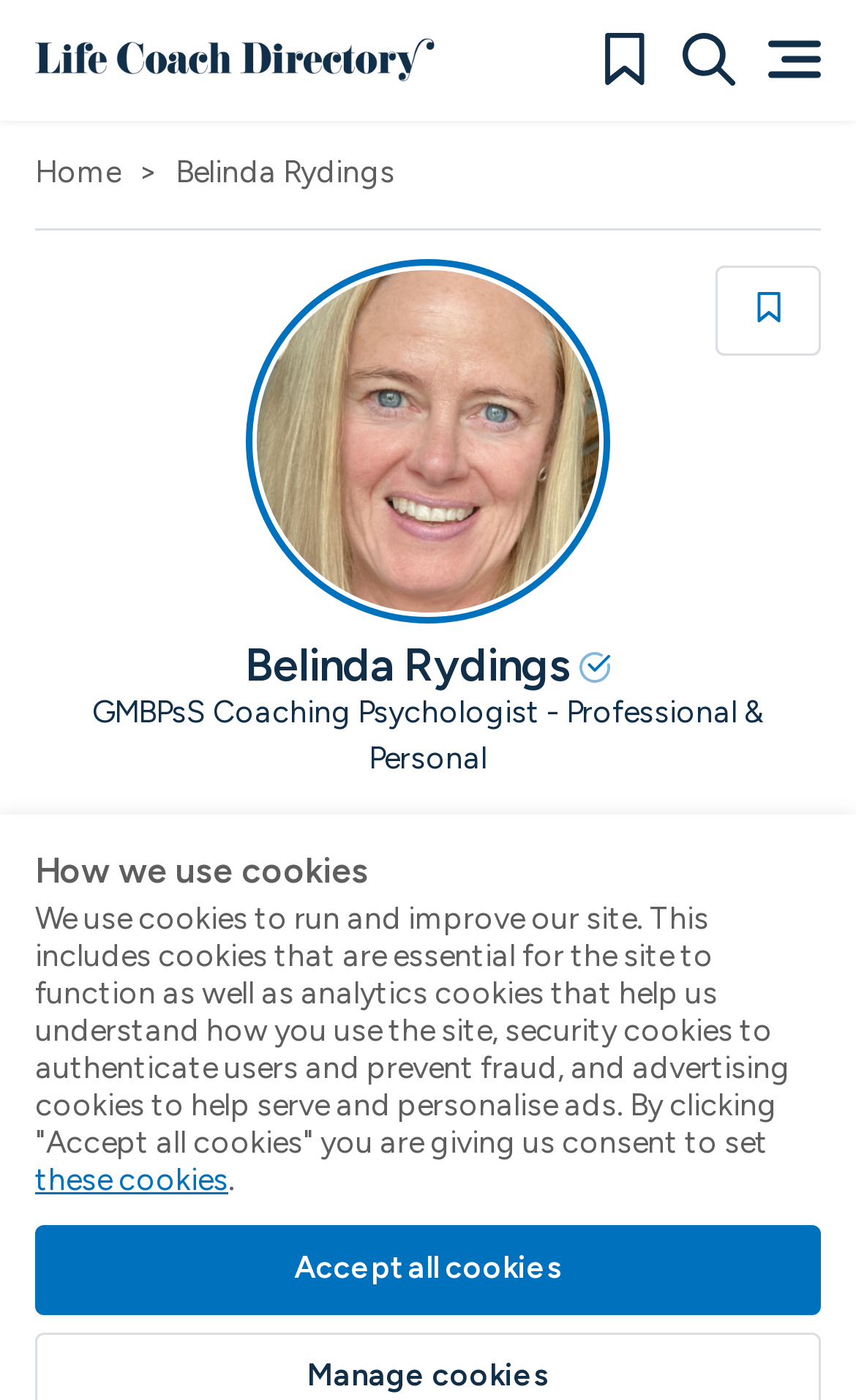Answer briefly with one word or phrase:
What is the profession of Belinda Rydings?

Coaching Psychologist